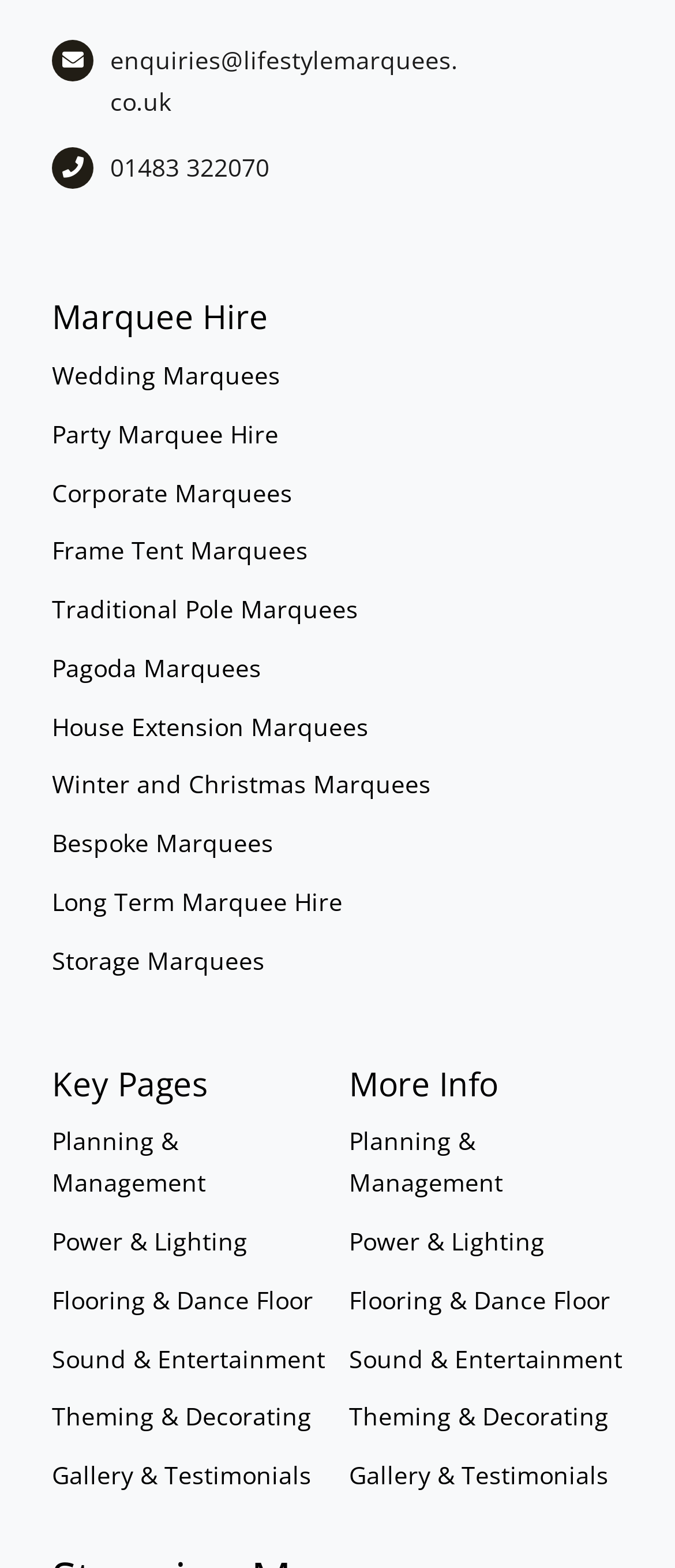Kindly determine the bounding box coordinates for the area that needs to be clicked to execute this instruction: "Learn about wedding marquees".

[0.077, 0.226, 0.923, 0.255]